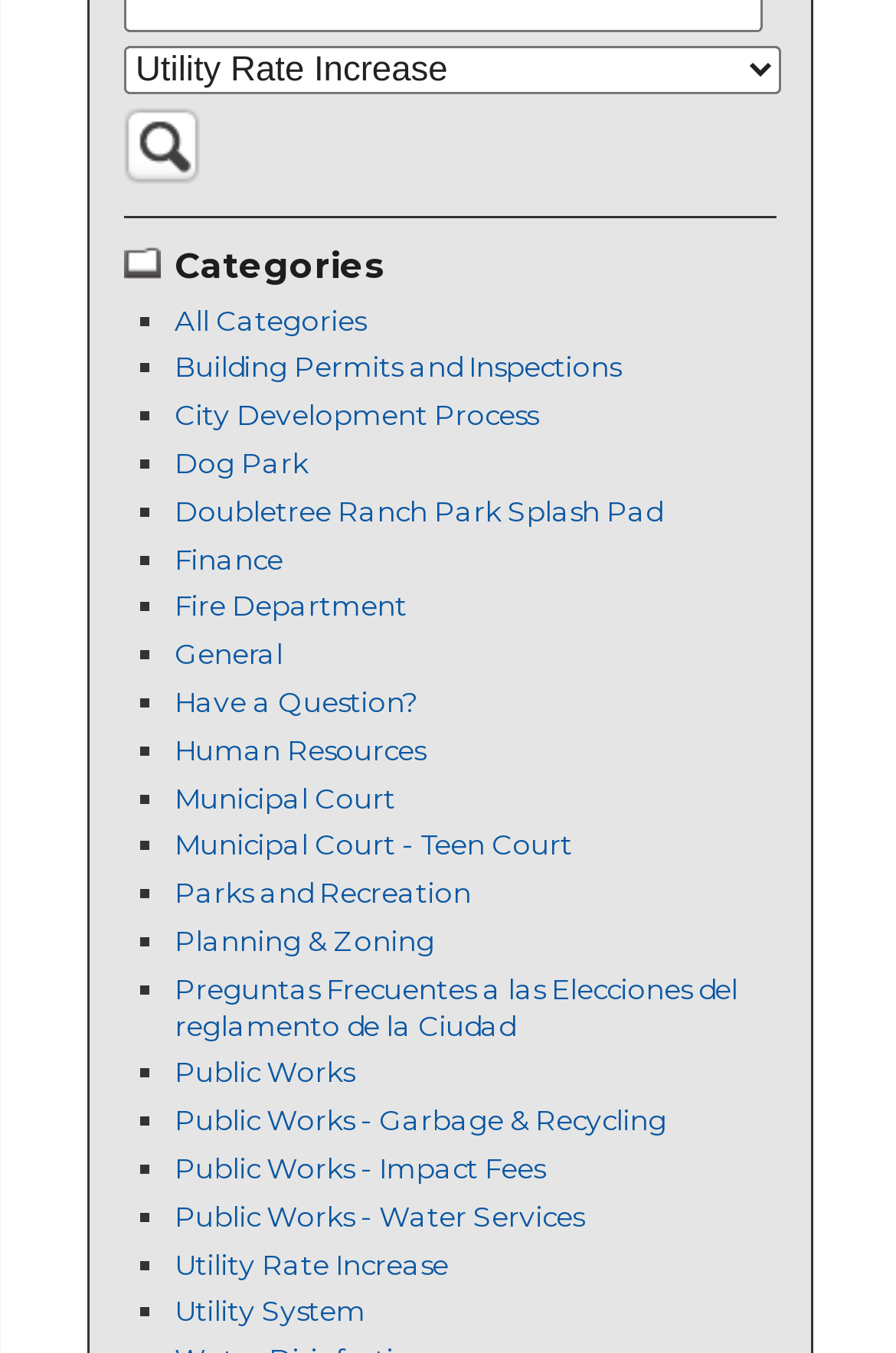What is the category below 'City Development Process'?
Can you give a detailed and elaborate answer to the question?

By examining the list of categories, I found that 'Dog Park' is the category listed immediately below 'City Development Process'.